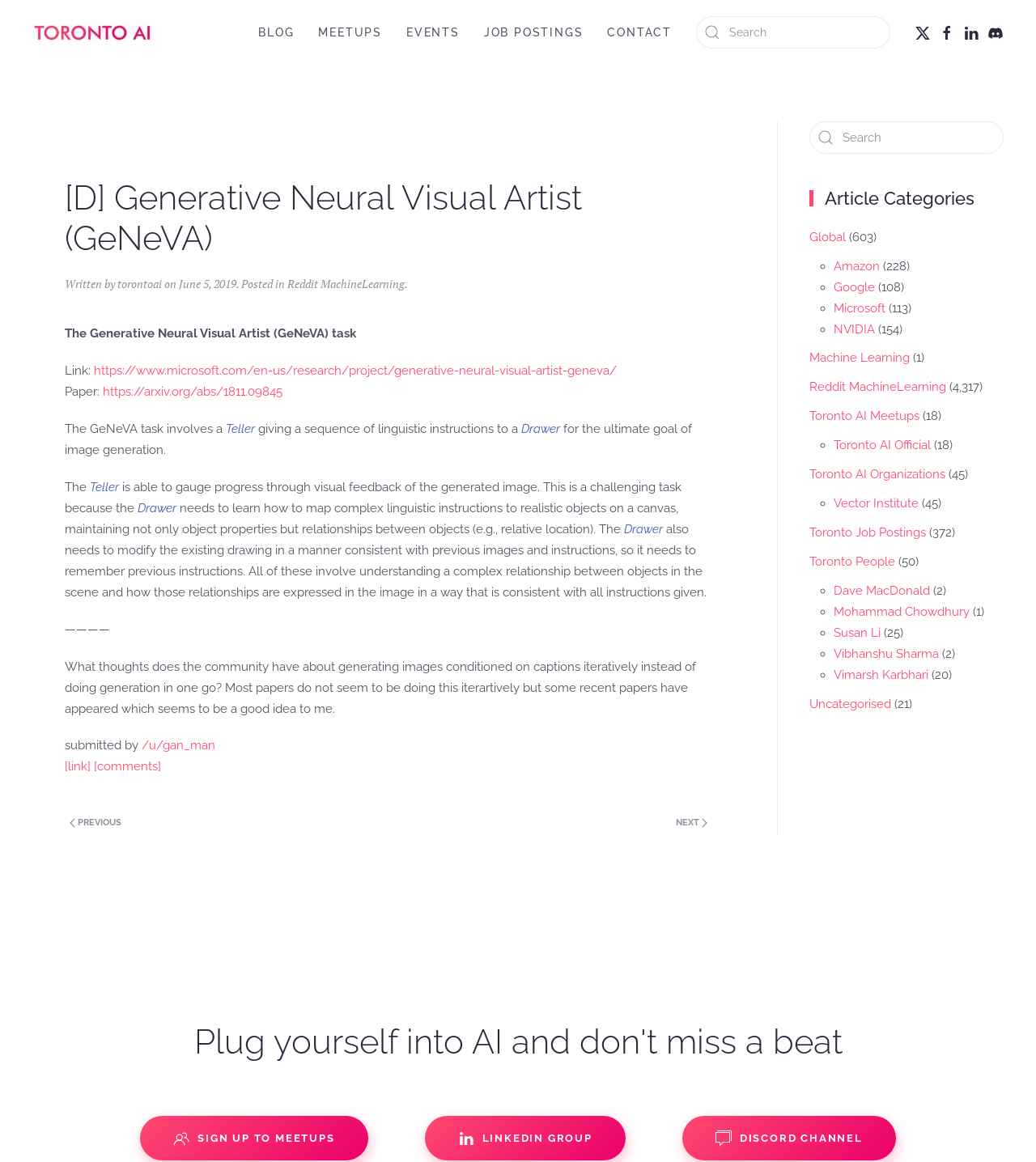Extract the bounding box coordinates for the UI element described by the text: "Add Another Course". The coordinates should be in the form of [left, top, right, bottom] with values between 0 and 1.

None